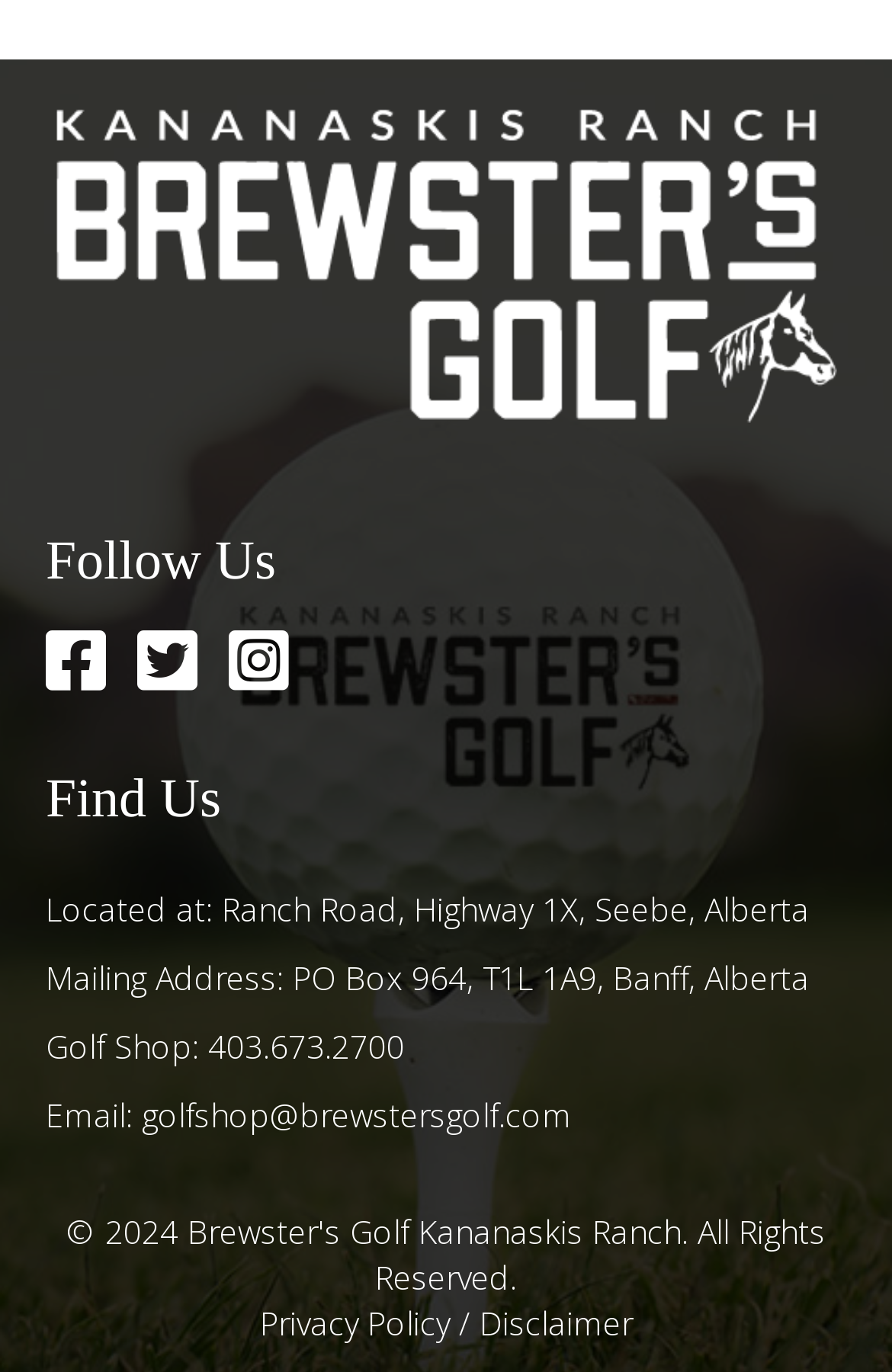Find and provide the bounding box coordinates for the UI element described with: "Privacy Policy".

[0.291, 0.949, 0.504, 0.98]